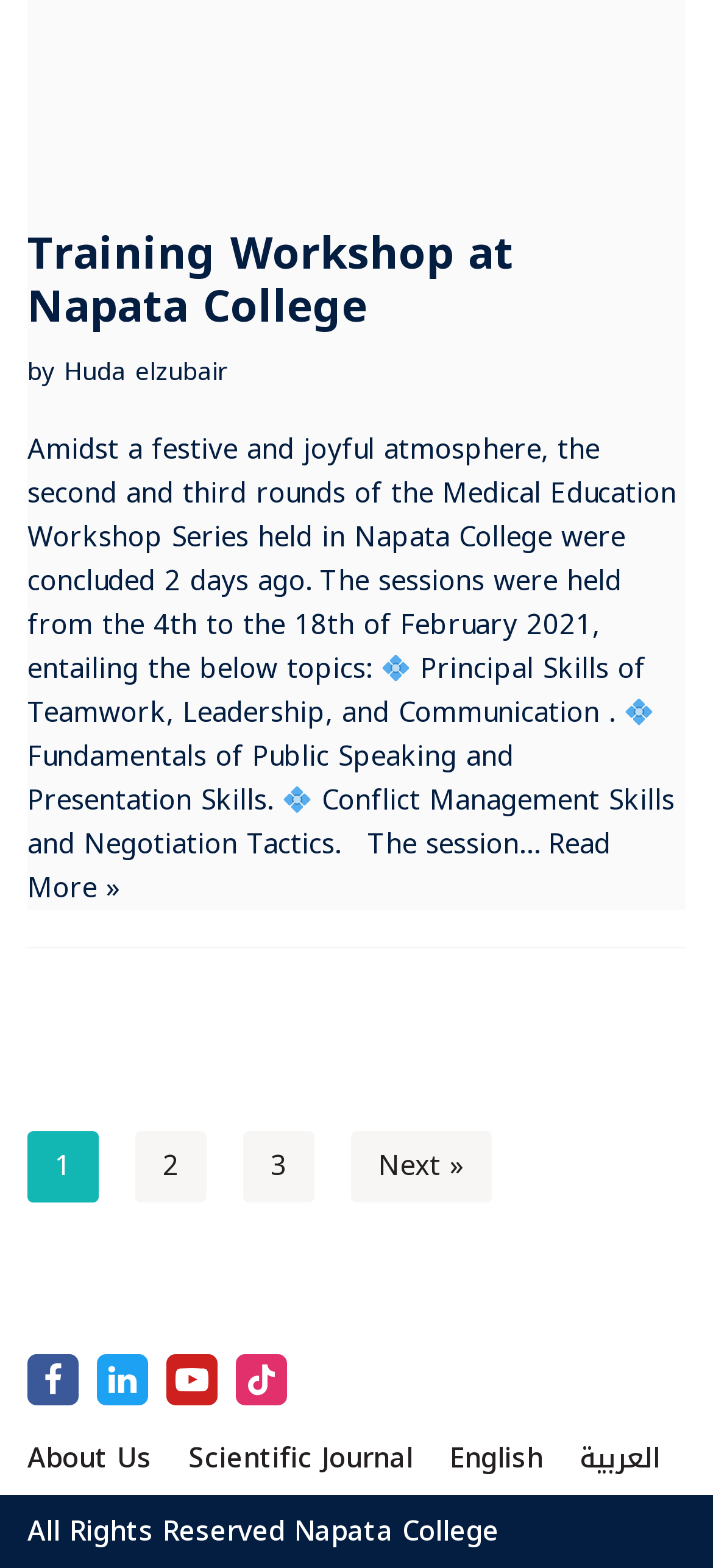Can you identify the bounding box coordinates of the clickable region needed to carry out this instruction: 'Visit Napata College's Facebook page'? The coordinates should be four float numbers within the range of 0 to 1, stated as [left, top, right, bottom].

[0.038, 0.864, 0.11, 0.897]